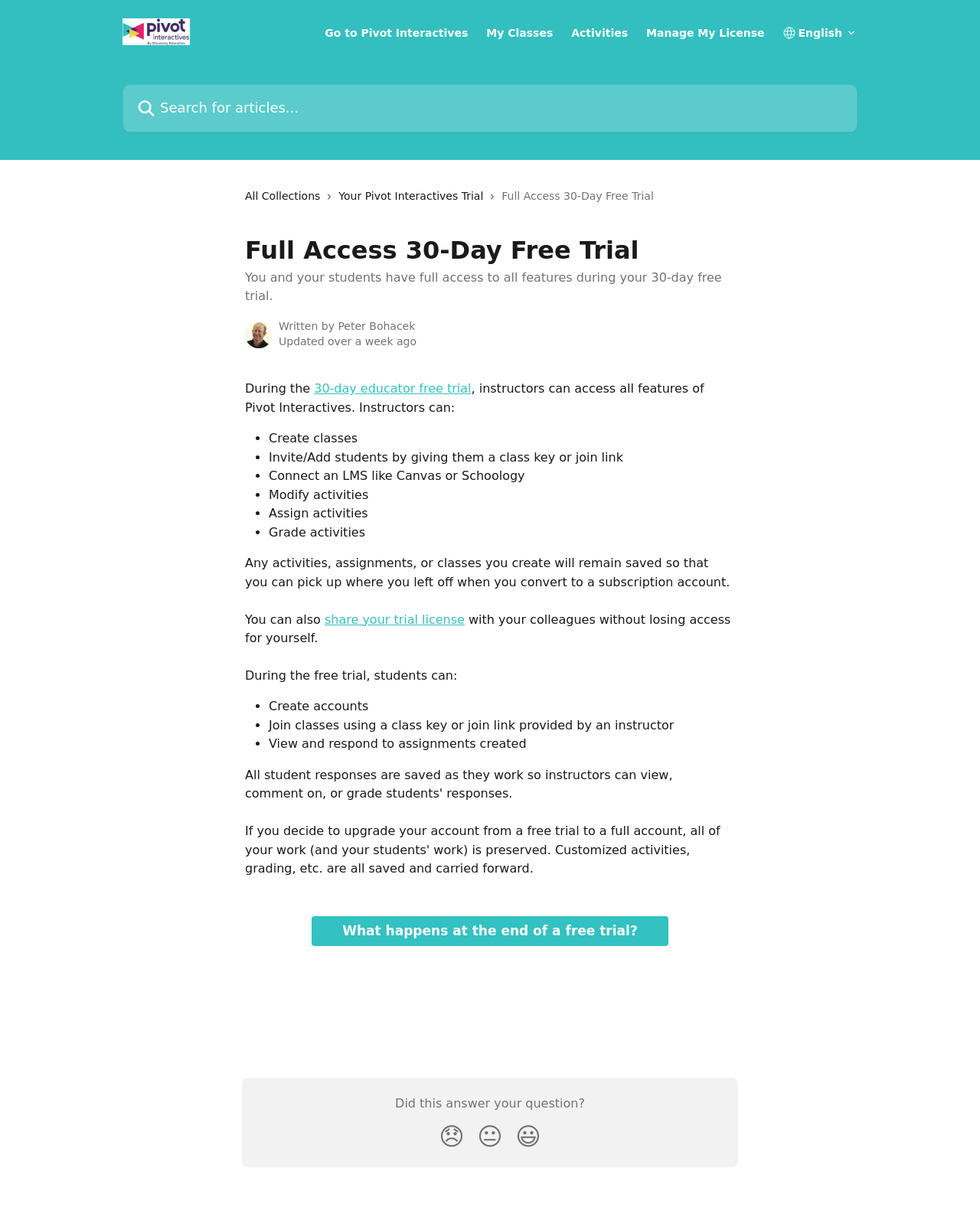Please find the bounding box coordinates of the element that must be clicked to perform the given instruction: "Click on the Smiley Reaction button". The coordinates should be four float numbers from 0 to 1, i.e., [left, top, right, bottom].

[0.52, 0.907, 0.559, 0.942]